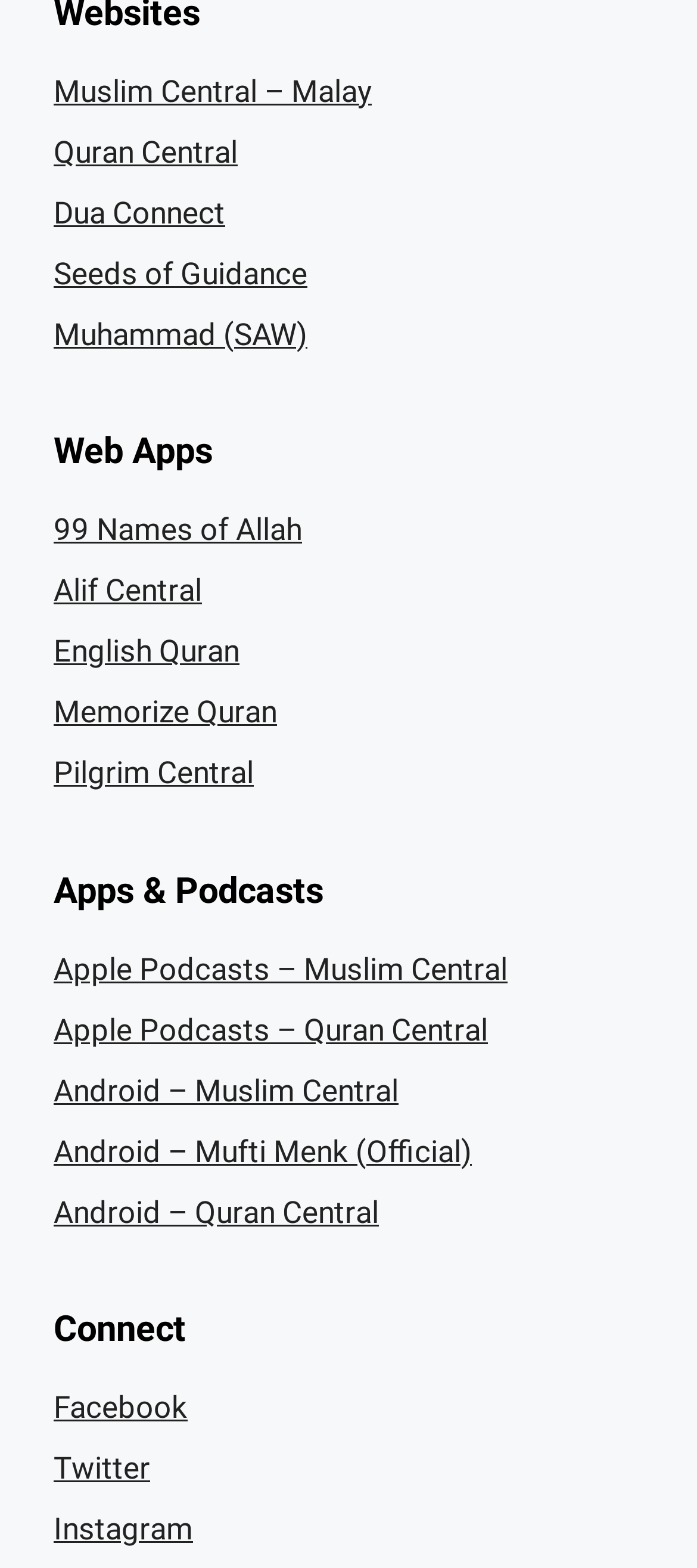What is the last social media platform listed under Connect?
Based on the screenshot, provide your answer in one word or phrase.

Instagram